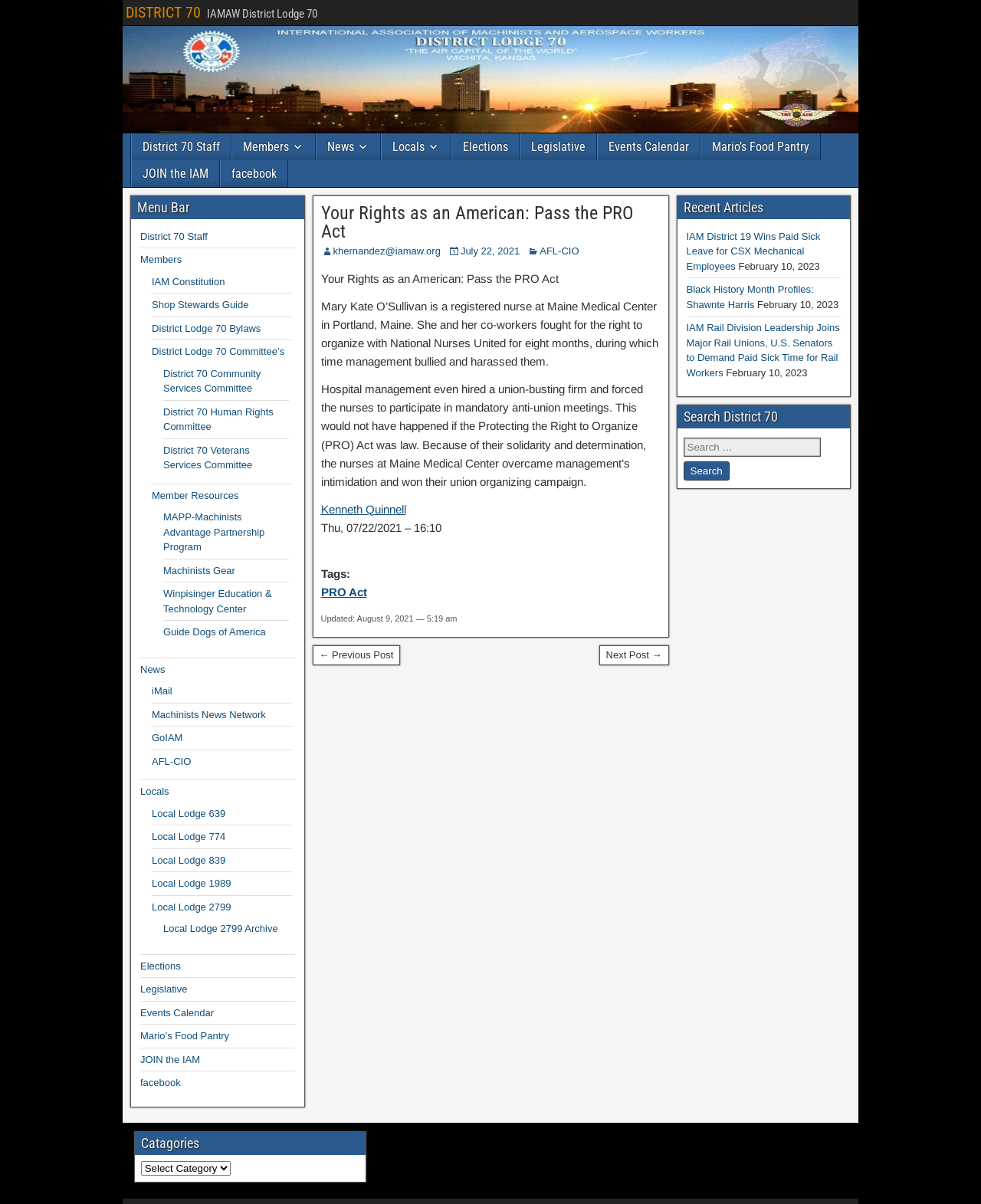Identify the bounding box coordinates of the clickable region required to complete the instruction: "Click the 'JOIN the IAM' link". The coordinates should be given as four float numbers within the range of 0 and 1, i.e., [left, top, right, bottom].

[0.134, 0.133, 0.223, 0.156]